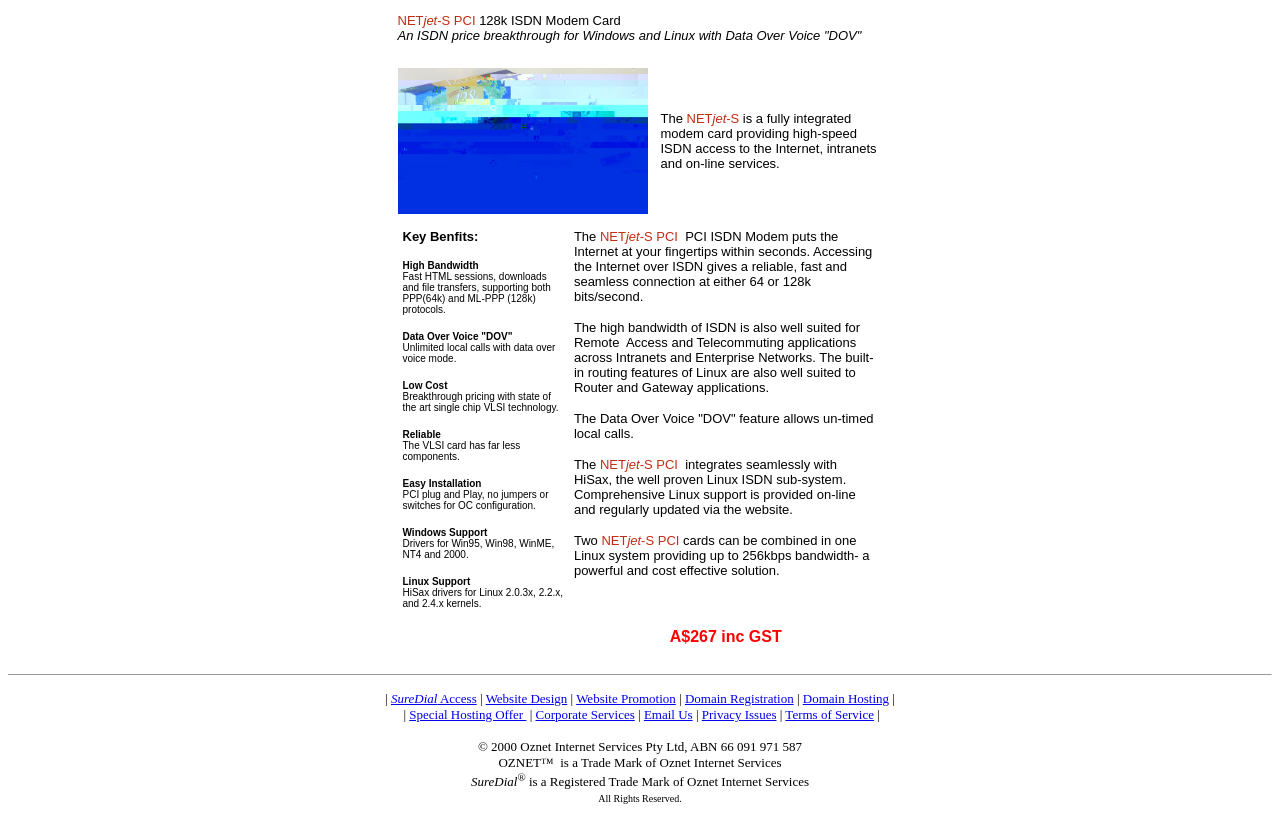Please identify the bounding box coordinates of the clickable area that will fulfill the following instruction: "Check Domain Registration". The coordinates should be in the format of four float numbers between 0 and 1, i.e., [left, top, right, bottom].

[0.535, 0.823, 0.62, 0.84]